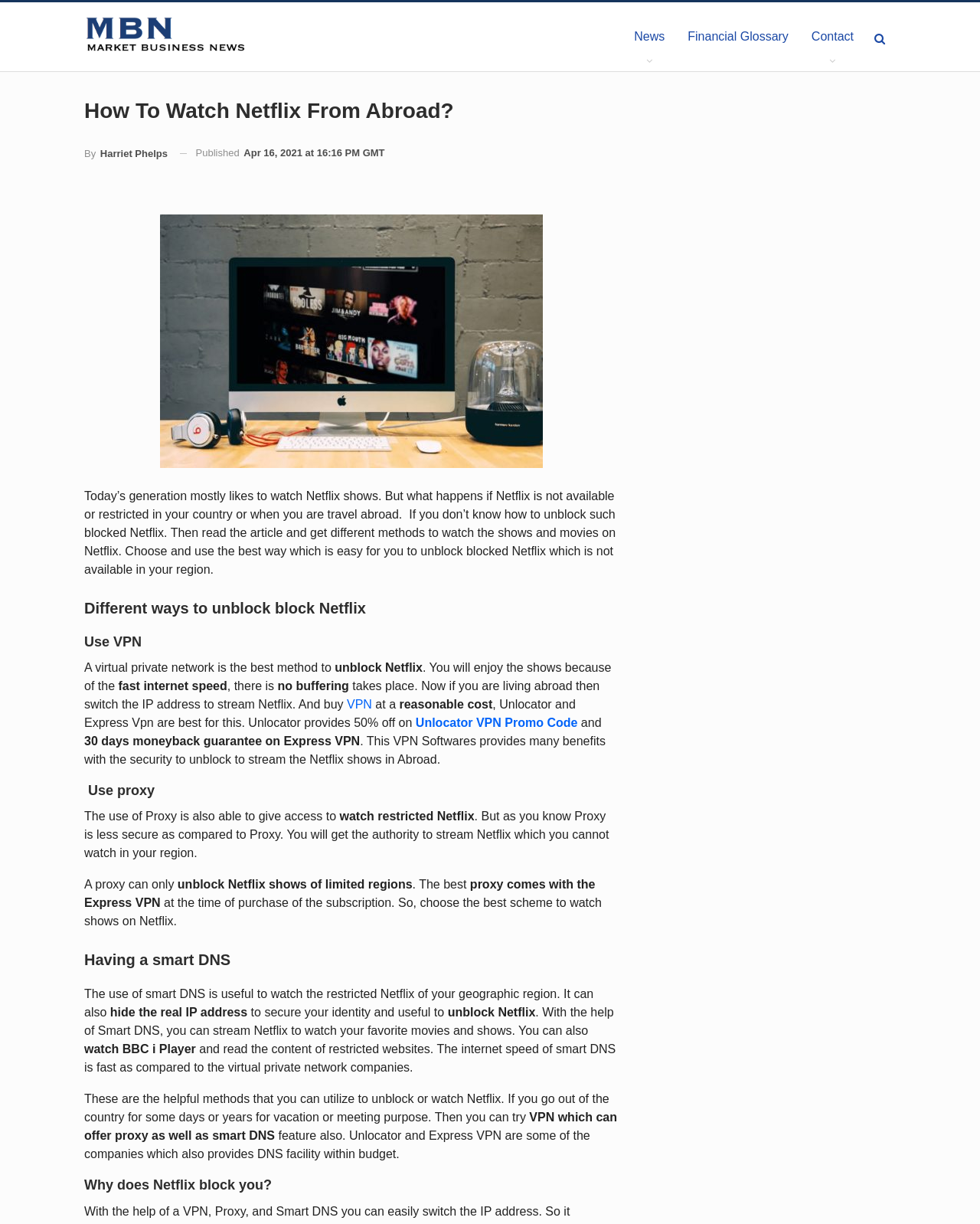Please examine the image and answer the question with a detailed explanation:
What is the benefit of using VPN?

The benefit of using VPN is mentioned in the text which states that 'You will enjoy the shows because of the fast internet speed, there is no buffering'.